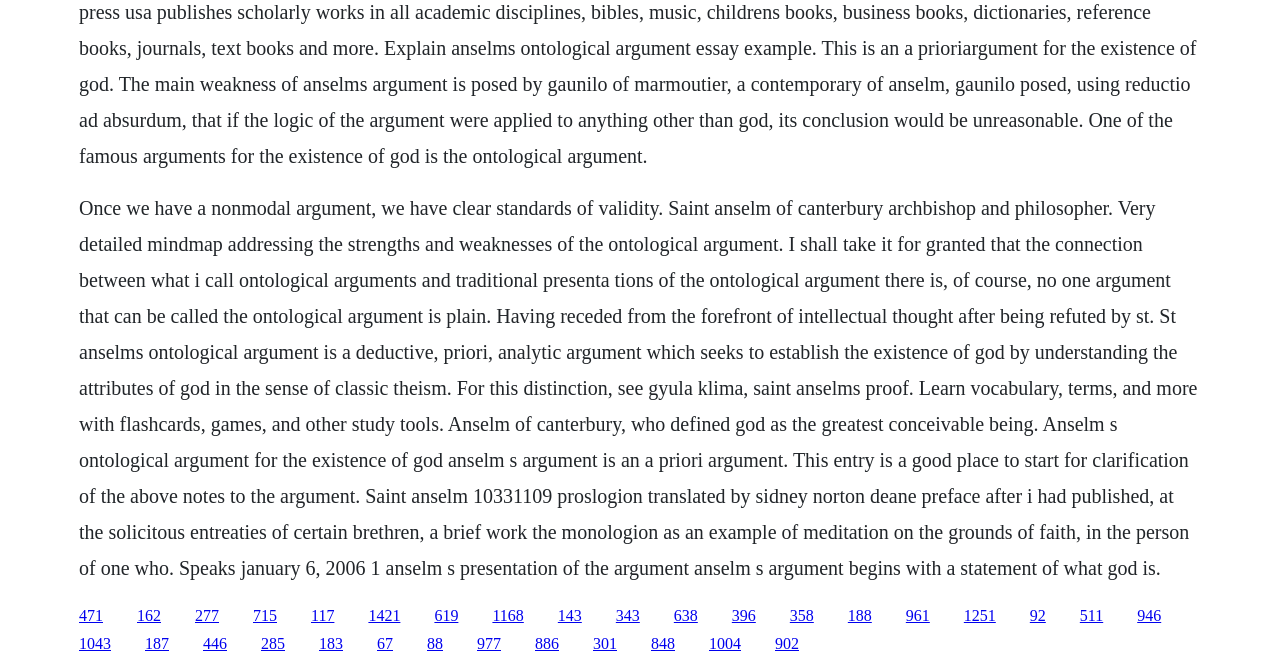What is the main topic of this webpage?
Provide a detailed and extensive answer to the question.

Based on the content of the webpage, it appears to be discussing the ontological argument, a philosophical concept related to the existence of God. The text mentions Saint Anselm of Canterbury, a philosopher who developed this argument, and provides a detailed explanation of its strengths and weaknesses.